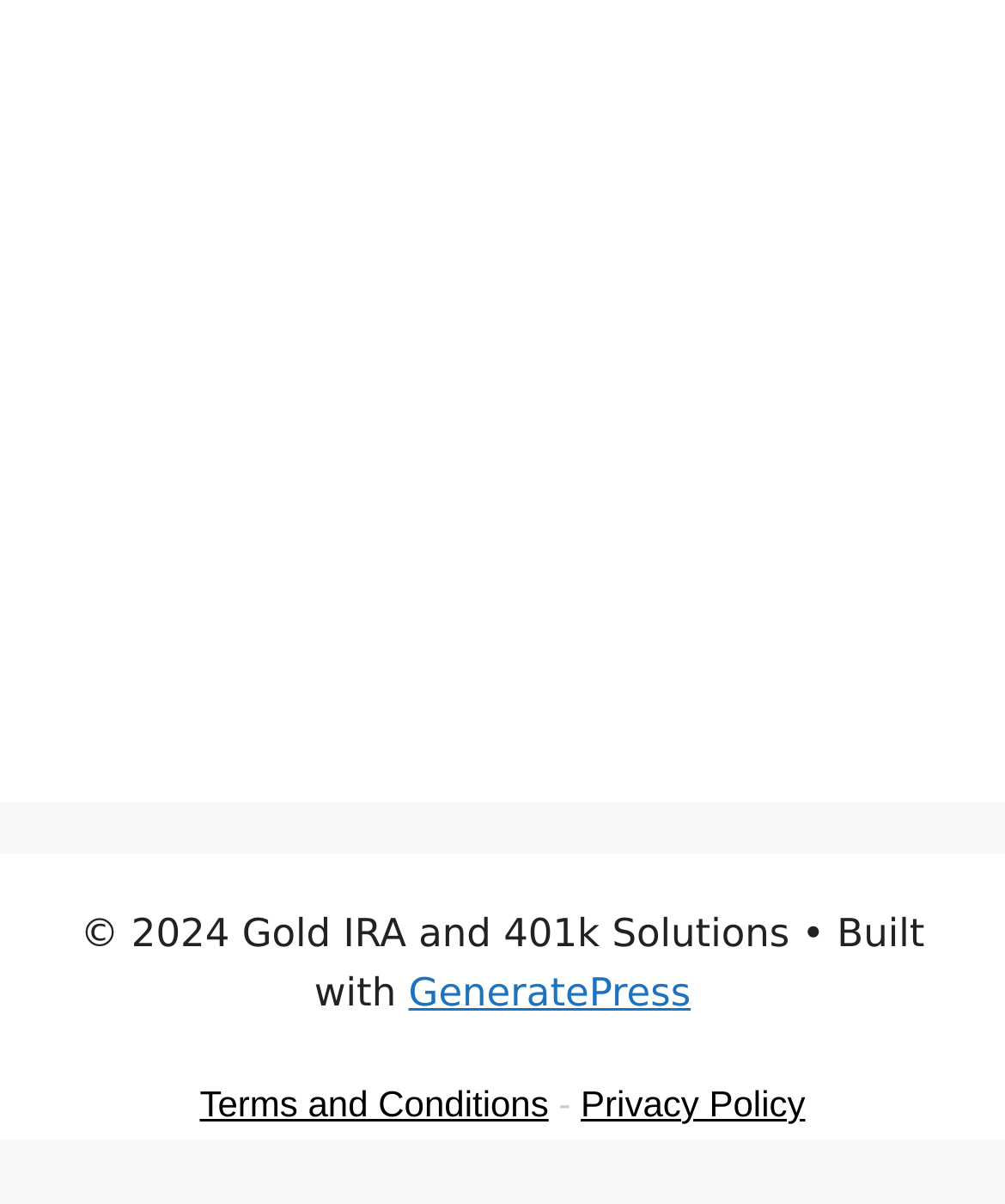What is the copyright year of the website? Observe the screenshot and provide a one-word or short phrase answer.

2024